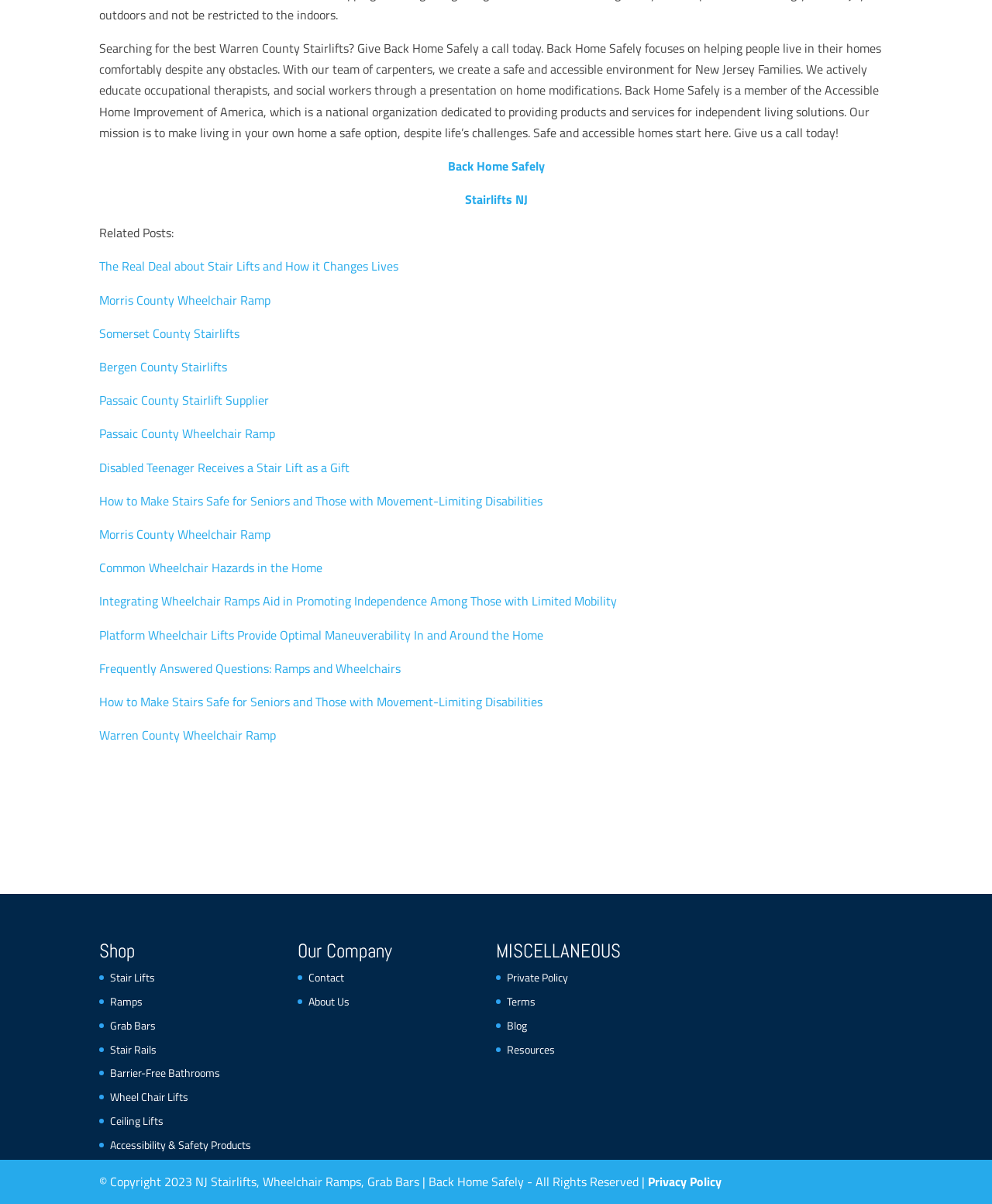What is the copyright year of the webpage?
Based on the image, provide a one-word or brief-phrase response.

2023